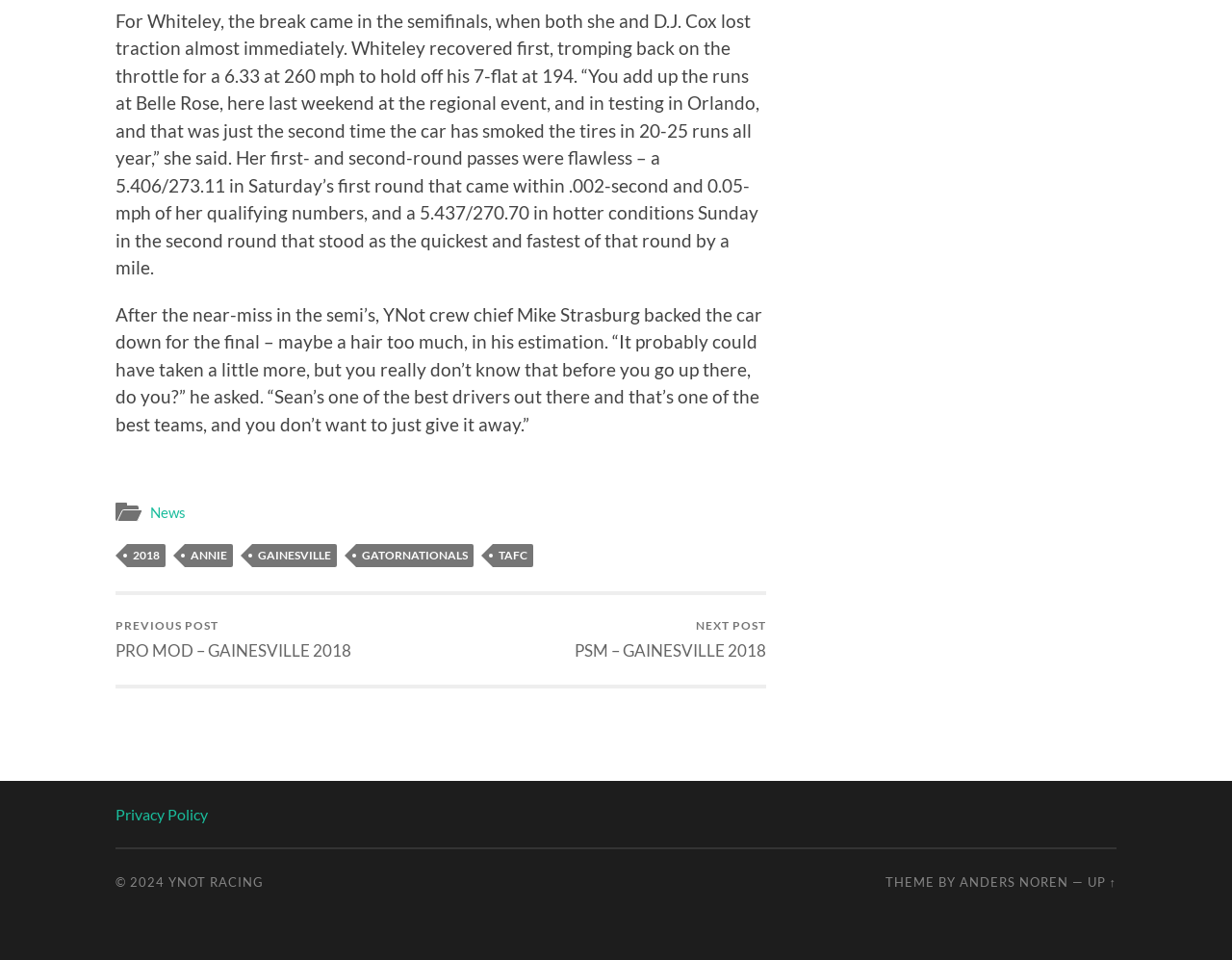Locate the bounding box coordinates of the element that should be clicked to execute the following instruction: "Go to next post".

[0.466, 0.62, 0.622, 0.713]